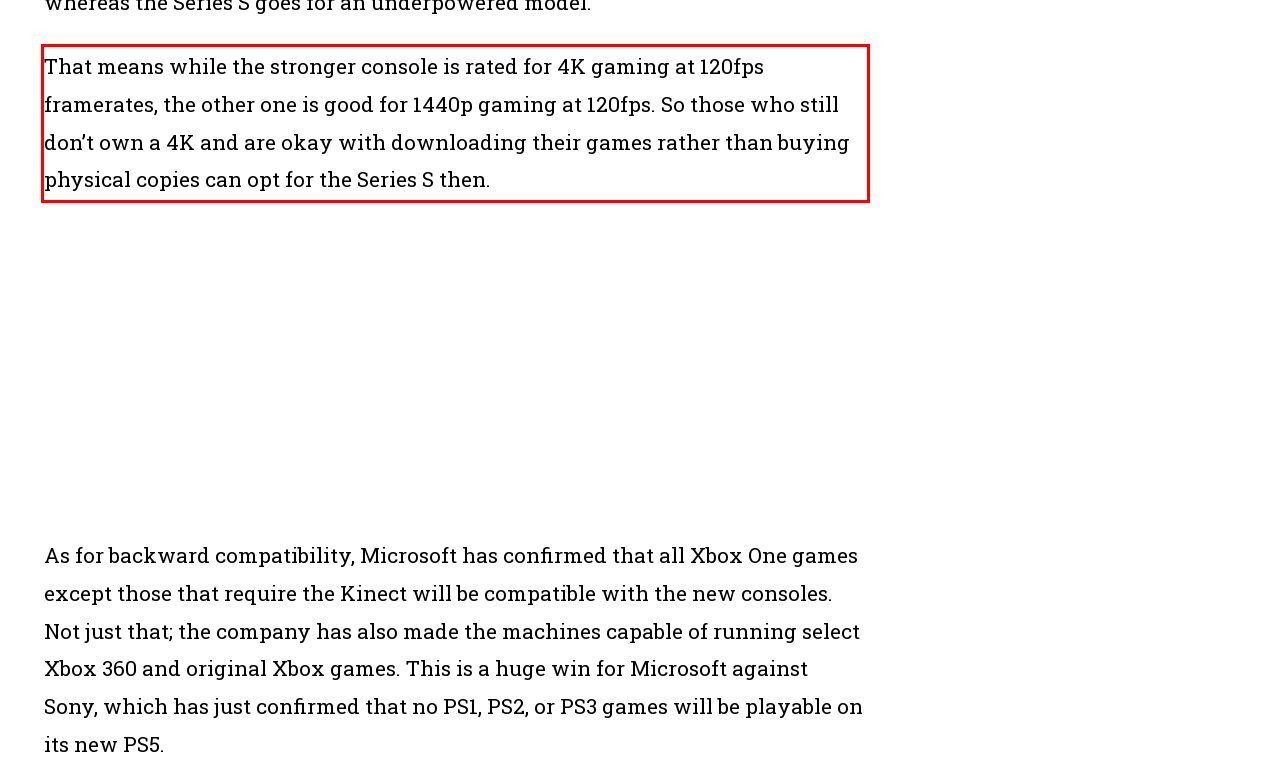You are provided with a screenshot of a webpage that includes a red bounding box. Extract and generate the text content found within the red bounding box.

That means while the stronger console is rated for 4K gaming at 120fps framerates, the other one is good for 1440p gaming at 120fps. So those who still don’t own a 4K and are okay with downloading their games rather than buying physical copies can opt for the Series S then.